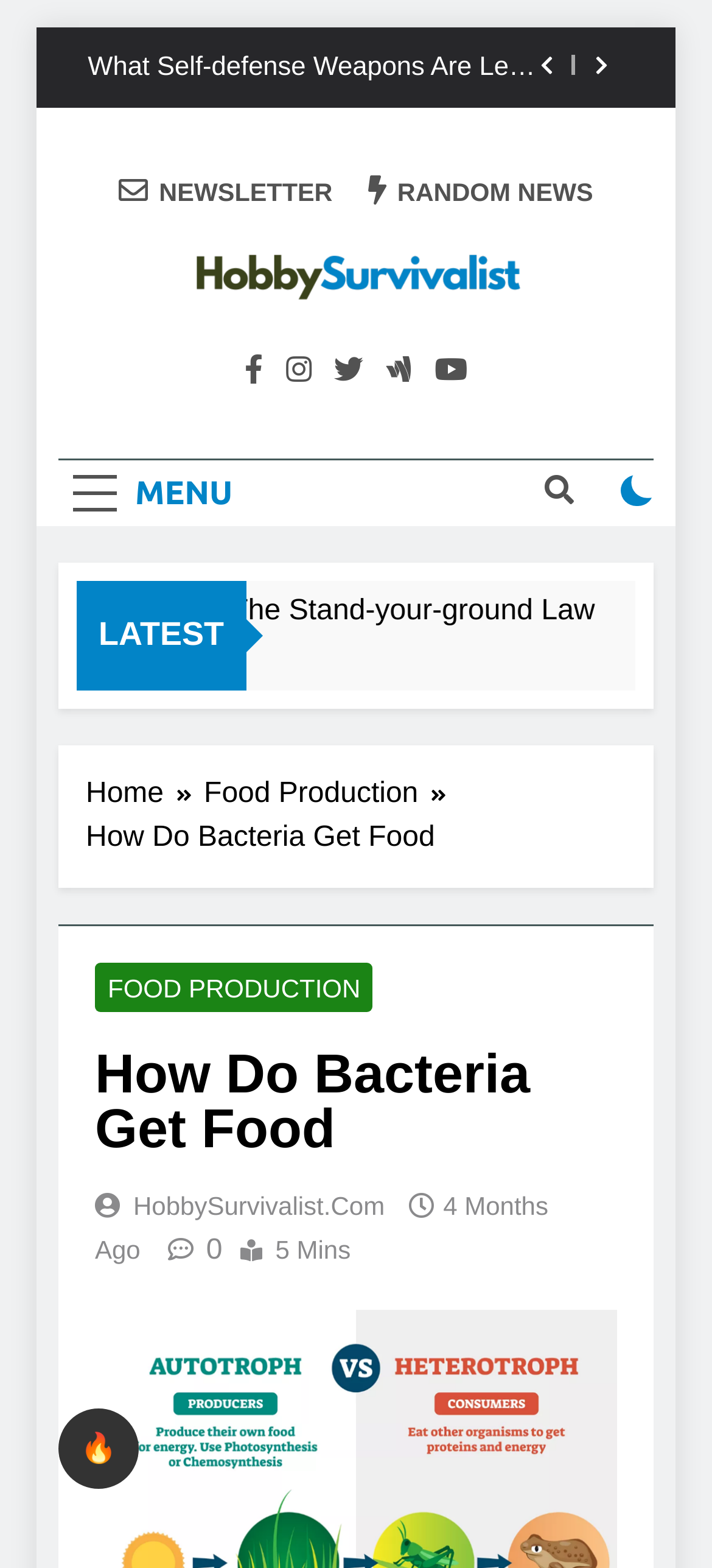Is the dark mode toggle button checked?
Offer a detailed and exhaustive answer to the question.

I found the dark mode toggle button at the top-right corner of the webpage, and it is not checked, indicating that the dark mode is not currently active.